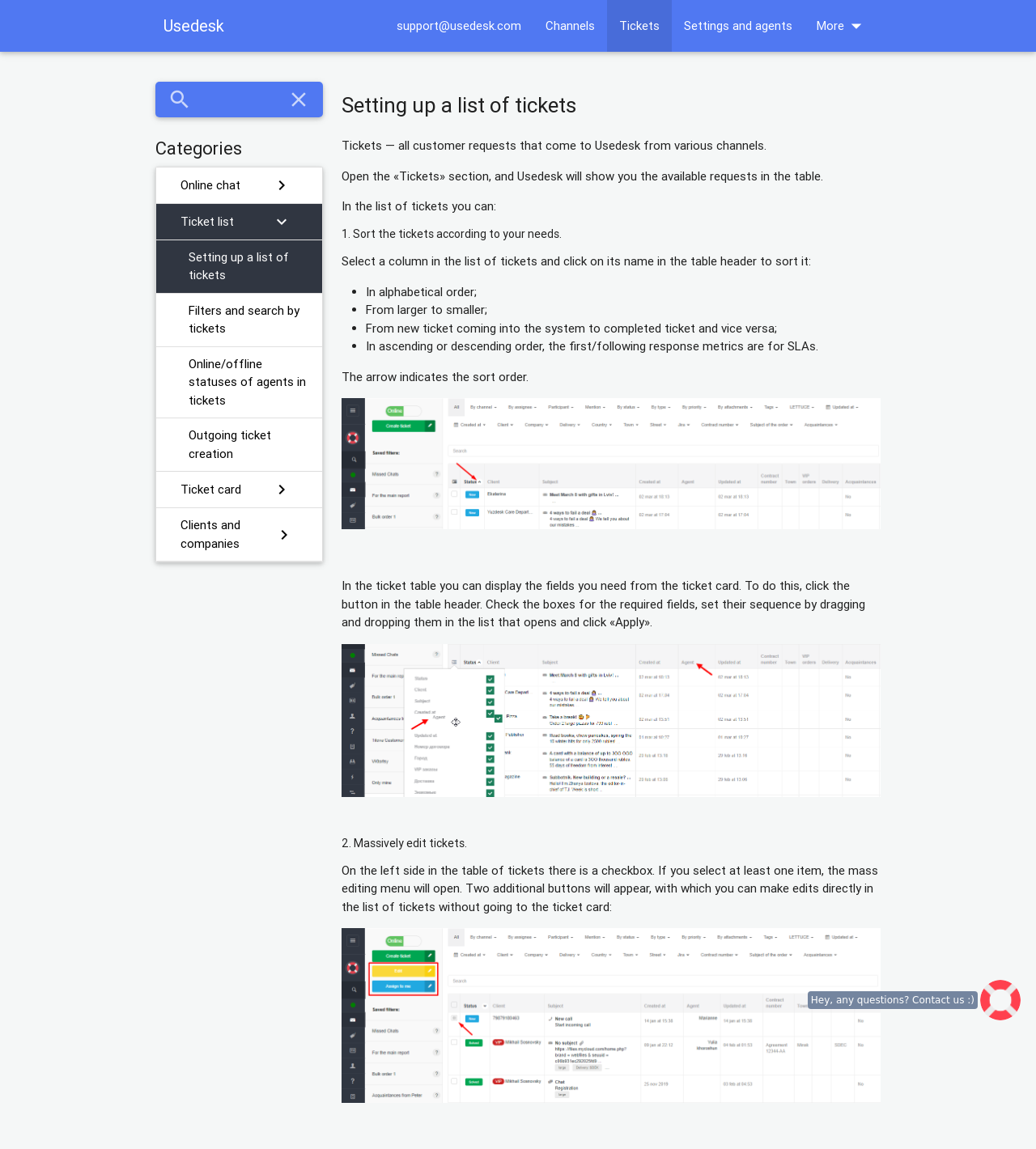Elaborate on the webpage's design and content in a detailed caption.

The webpage is about setting up a list of tickets in Usedesk, a customer support platform. At the top, there is a navigation bar with links to "Usedesk", "support@usedesk.com", "Channels", "Tickets", "Settings and agents", and a dropdown menu labeled "More". Next to the navigation bar, there is a search box and a close button.

Below the navigation bar, there is a heading "Categories" followed by two sections: "Online chat" and "Ticket list". The "Ticket list" section has a series of links to guides on setting up a list of tickets, filters, and search, online/offline statuses of agents, and outgoing ticket creation.

The main content of the page is divided into two sections. The first section, headed "Setting up a list of tickets", explains what tickets are and how to open the "Tickets" section in Usedesk. It also describes how to sort tickets according to various criteria, such as alphabetical order, size, and response metrics.

The second section, headed "1. Sort the tickets according to your needs", provides more details on sorting tickets, including a list of options with bullet points. Below this, there is an image and a paragraph explaining how to display required fields in the ticket table.

The next section, headed "2. Massively edit tickets", explains how to edit tickets in bulk using the mass editing menu. This section also includes an image and a paragraph describing the process.

At the bottom of the page, there is a button and a message that says "Hey, any questions? Contact us :)" with a link to contact support.